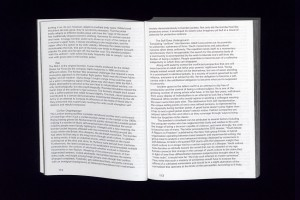What is the purpose of the page numbers?
Based on the image, give a concise answer in the form of a single word or short phrase.

To indicate continuity